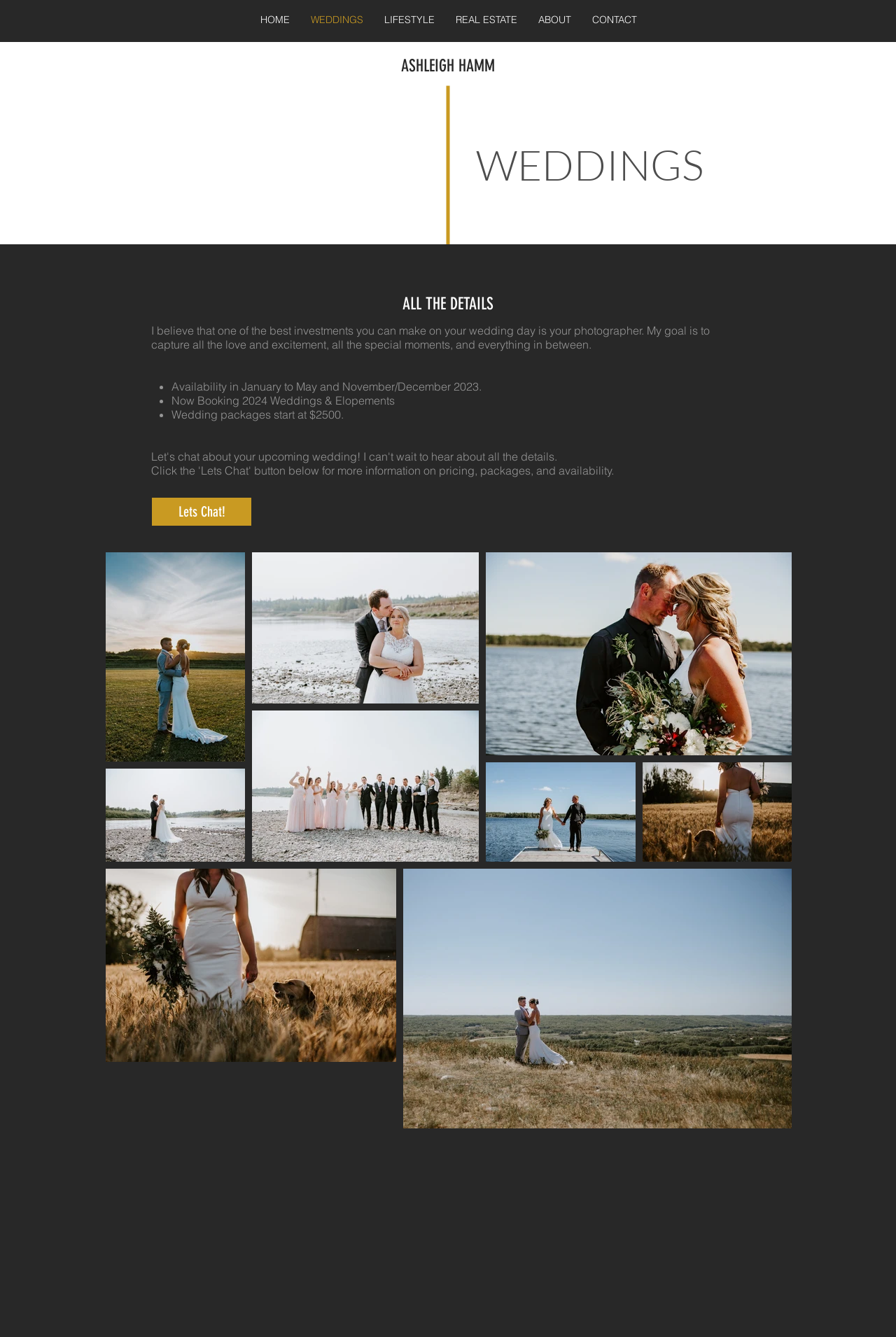Can you find the bounding box coordinates for the element that needs to be clicked to execute this instruction: "Read about the photographer's goal"? The coordinates should be given as four float numbers between 0 and 1, i.e., [left, top, right, bottom].

[0.169, 0.242, 0.792, 0.263]